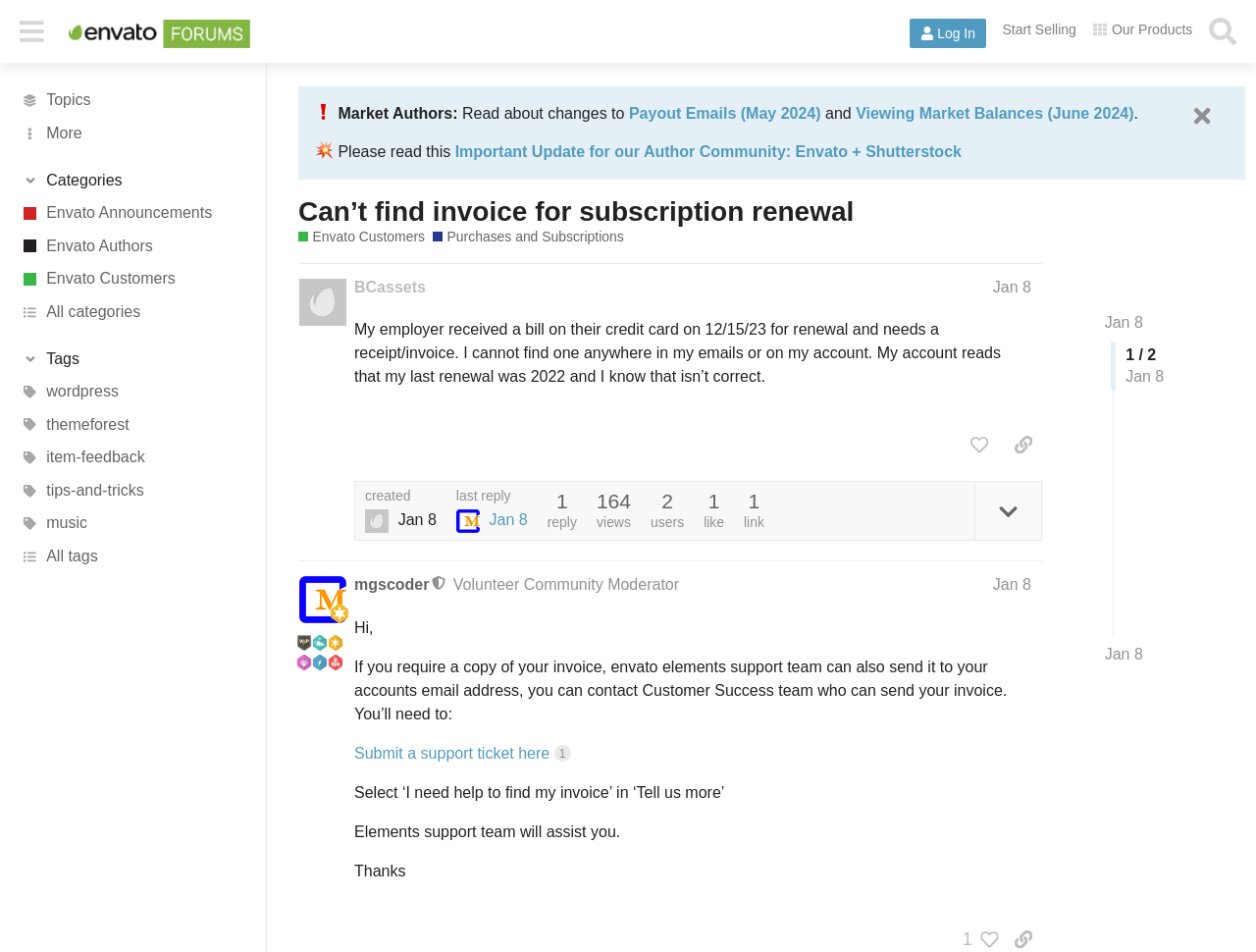Please identify the bounding box coordinates of the element I need to click to follow this instruction: "Share the article".

None